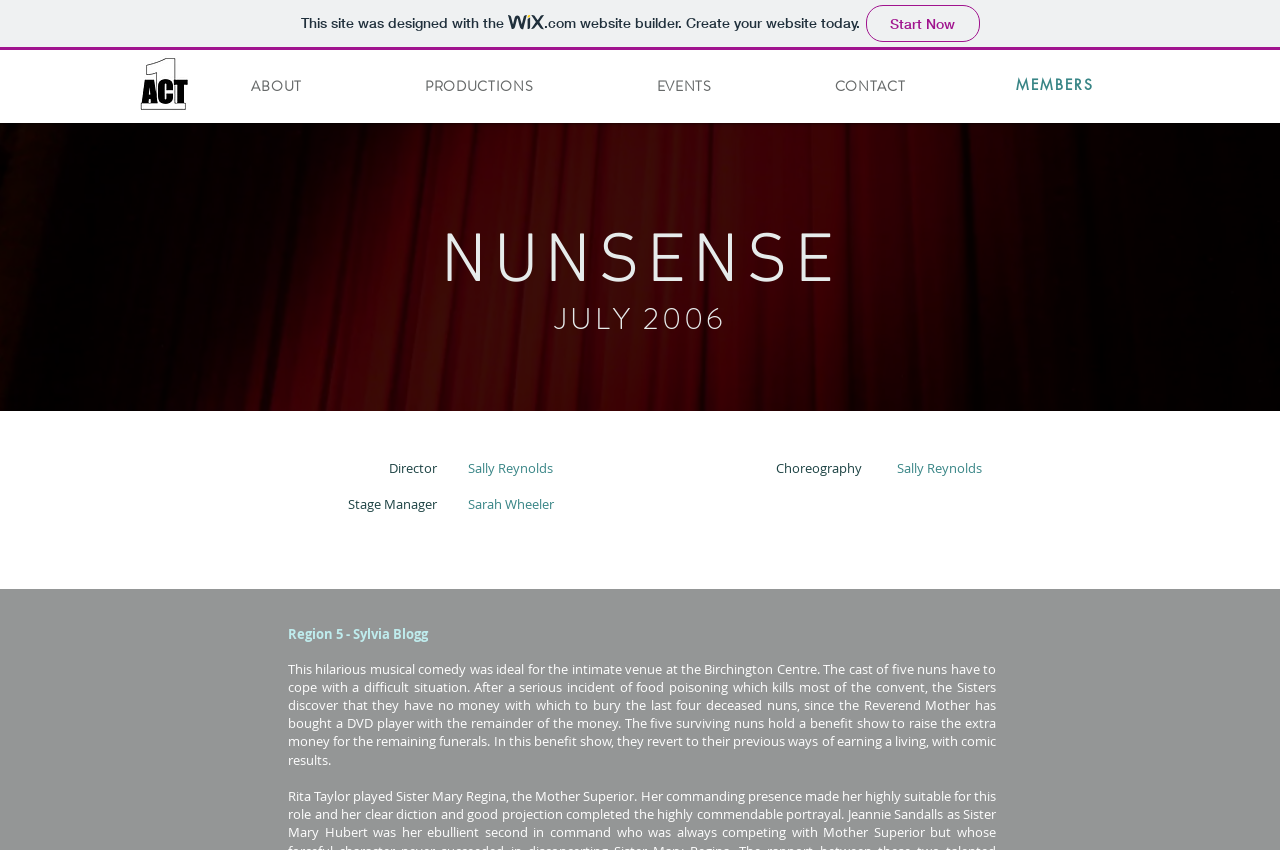What is the purpose of the benefit show held by the nuns?
Using the image as a reference, give an elaborate response to the question.

The answer can be found by reading the static text elements on the webpage, which describe the plot of the play and mention that the nuns hold a benefit show to raise money for the remaining funerals.